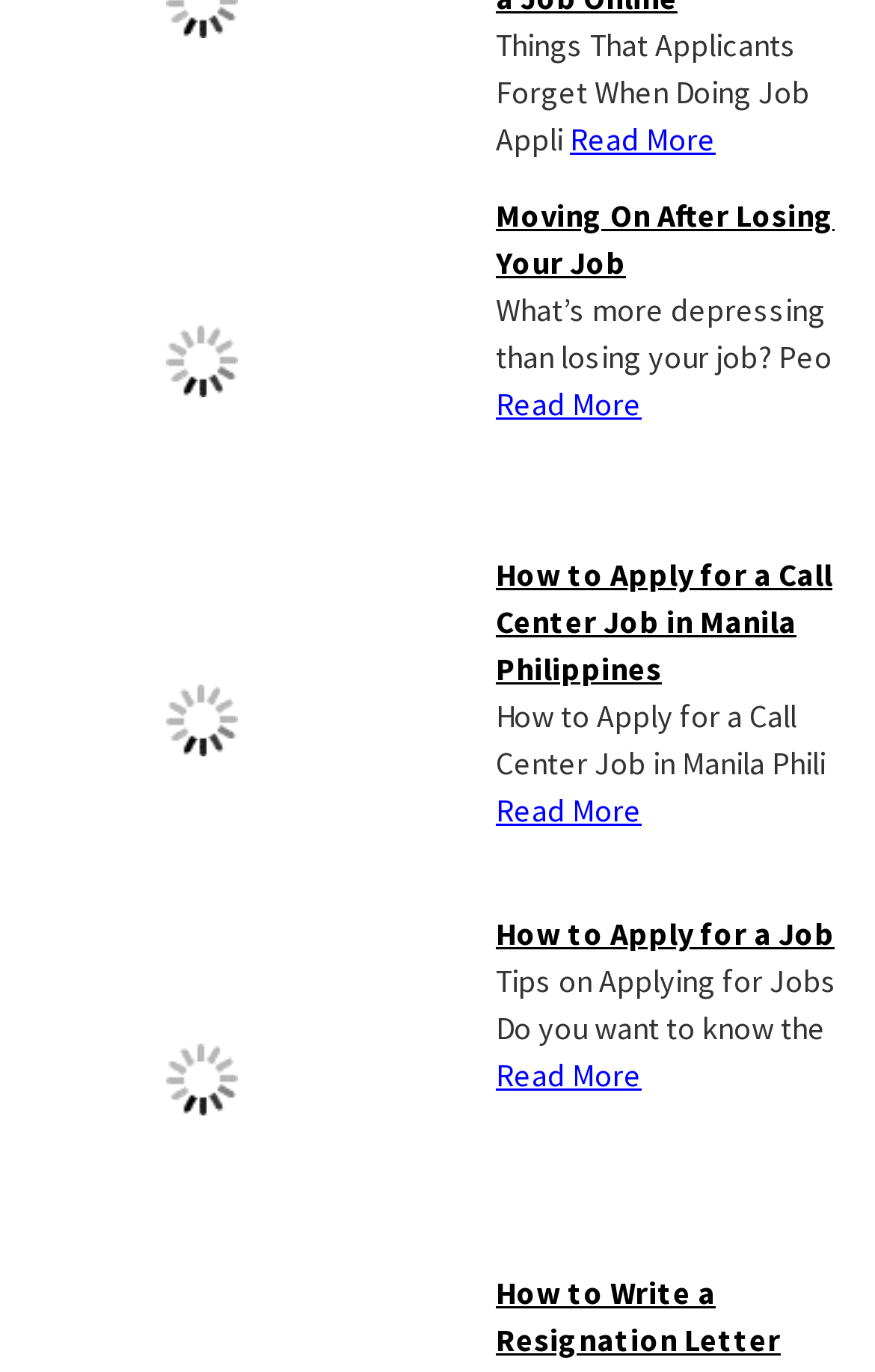What is the theme of the articles on this page? Analyze the screenshot and reply with just one word or a short phrase.

Job search and career